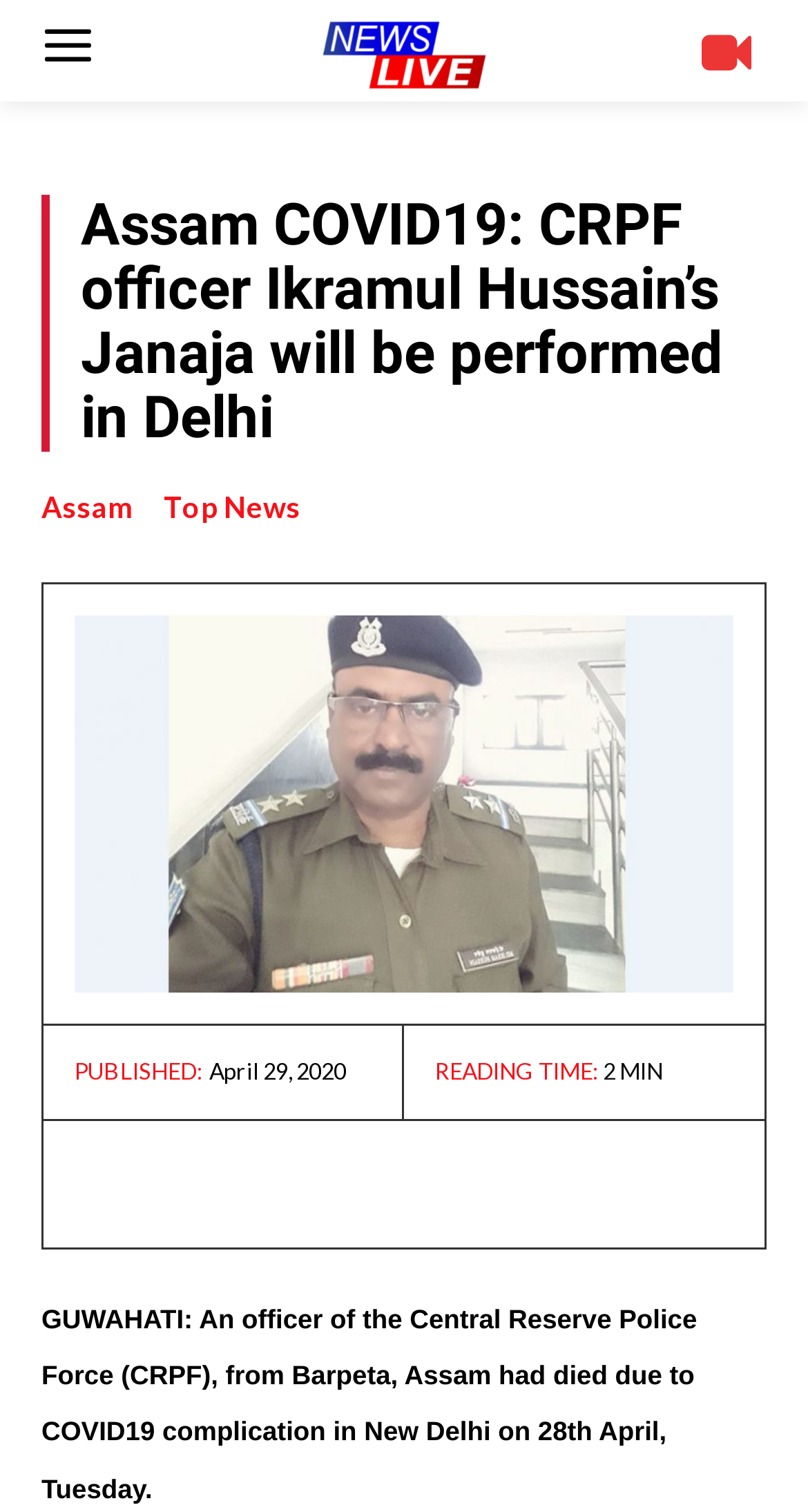Can you specify the bounding box coordinates of the area that needs to be clicked to fulfill the following instruction: "Click on Register to Vote"?

None